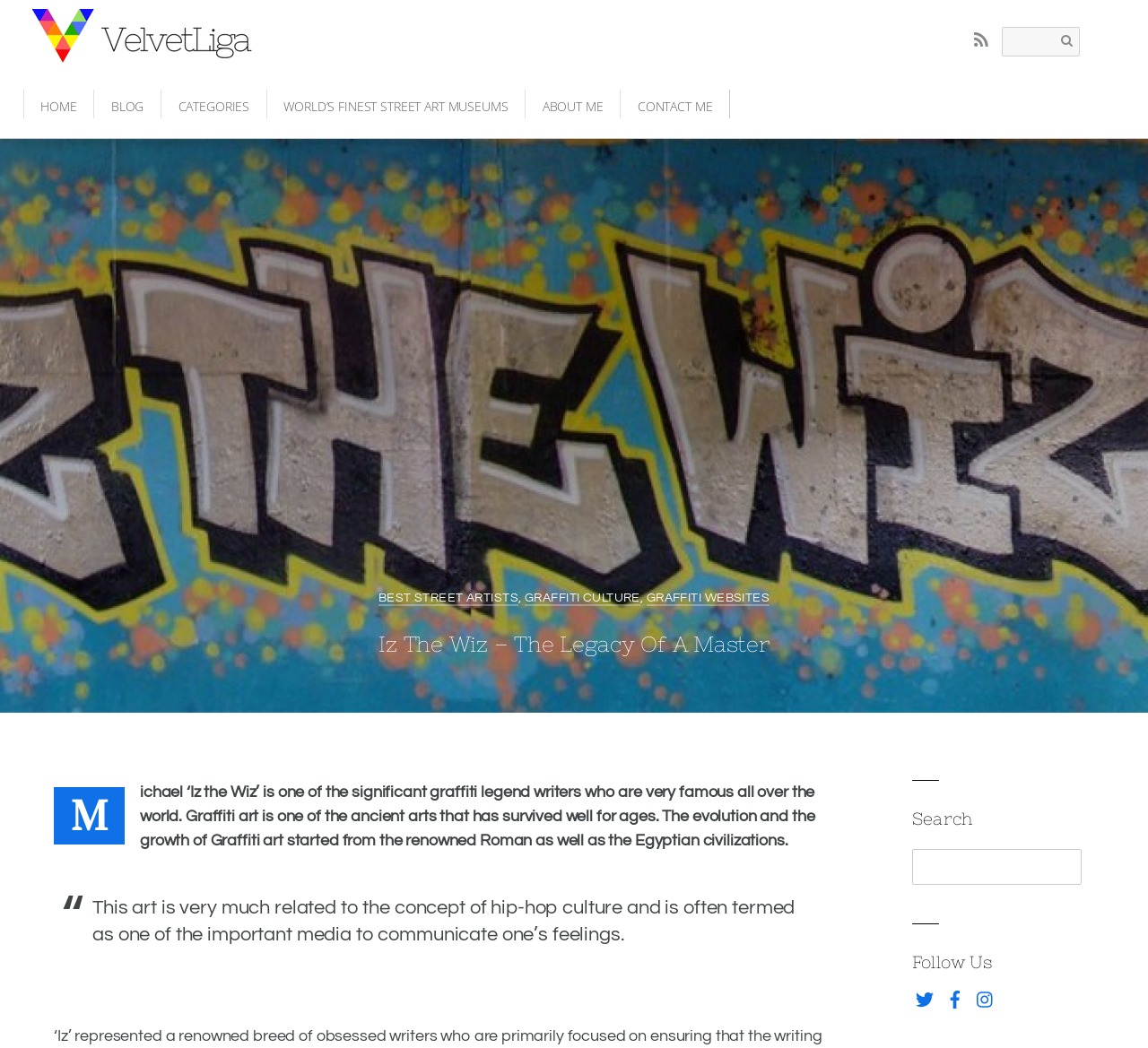Identify the bounding box coordinates of the HTML element based on this description: "Best Street Artists".

[0.33, 0.564, 0.452, 0.576]